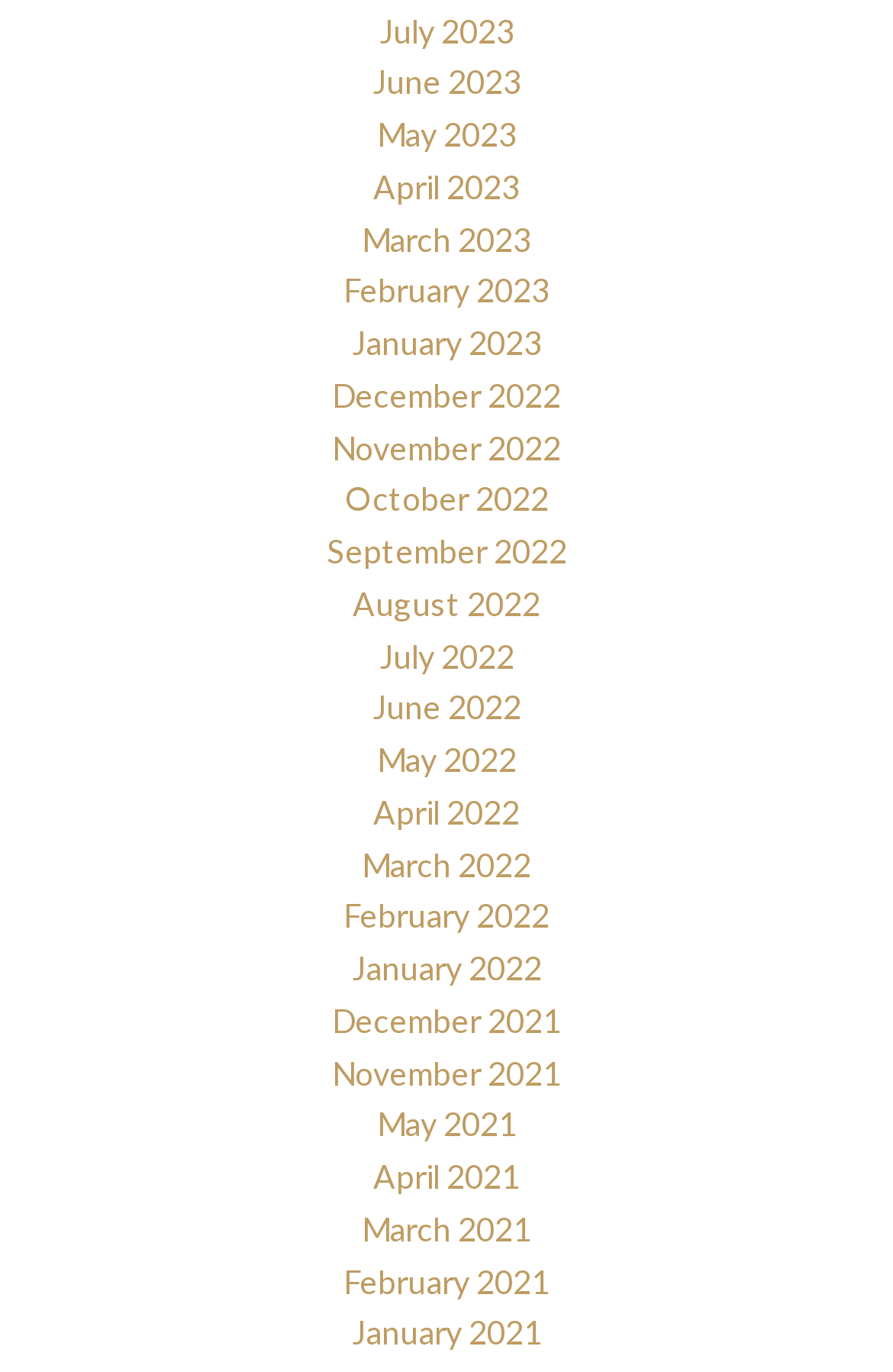Please identify the bounding box coordinates for the region that you need to click to follow this instruction: "Access January 2023".

[0.394, 0.235, 0.606, 0.264]